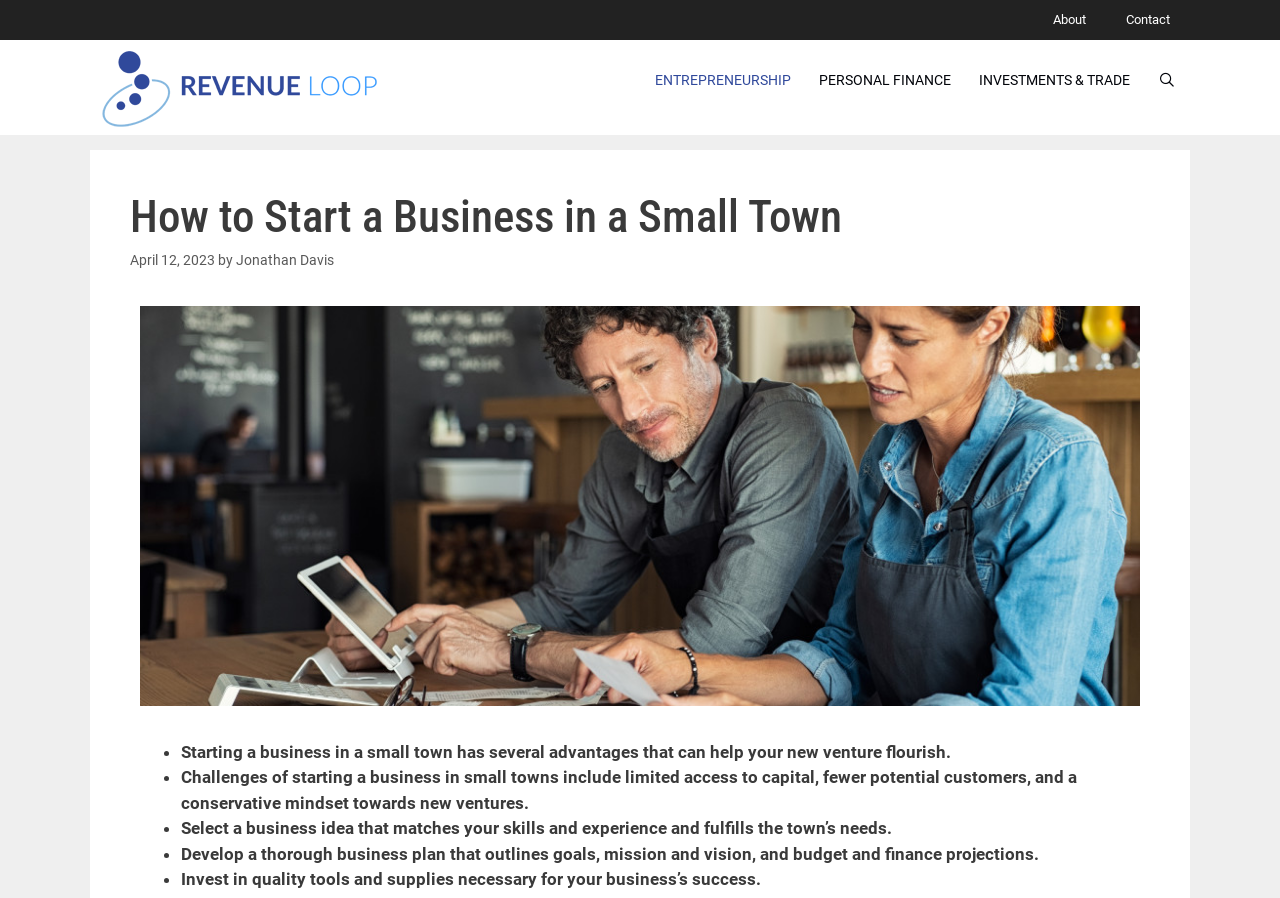Please specify the bounding box coordinates of the element that should be clicked to execute the given instruction: 'Click on Jonathan Davis link'. Ensure the coordinates are four float numbers between 0 and 1, expressed as [left, top, right, bottom].

[0.184, 0.281, 0.261, 0.3]